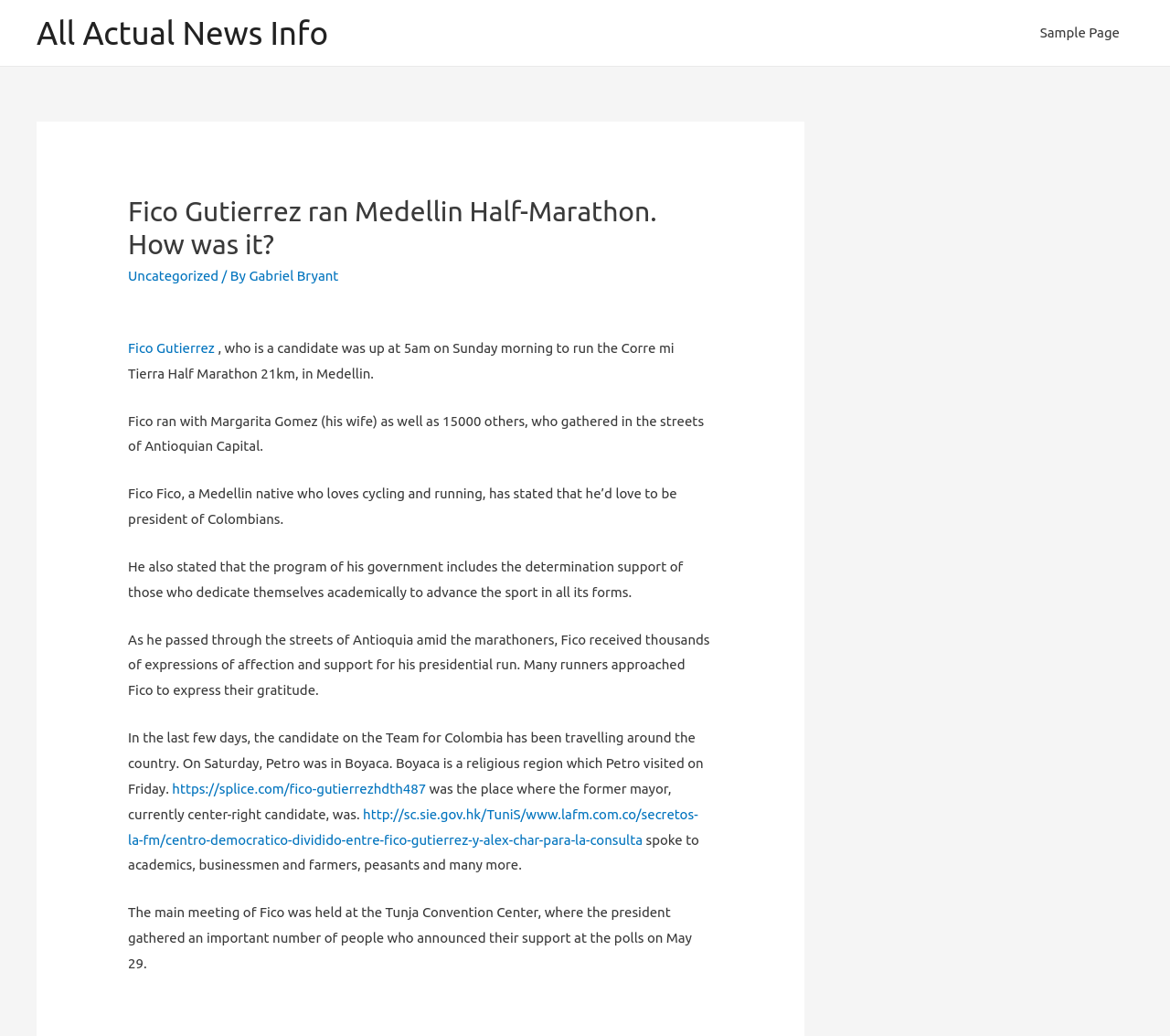Provide a brief response to the question below using one word or phrase:
Who did Fico Gutierrez run with?

Margarita Gomez